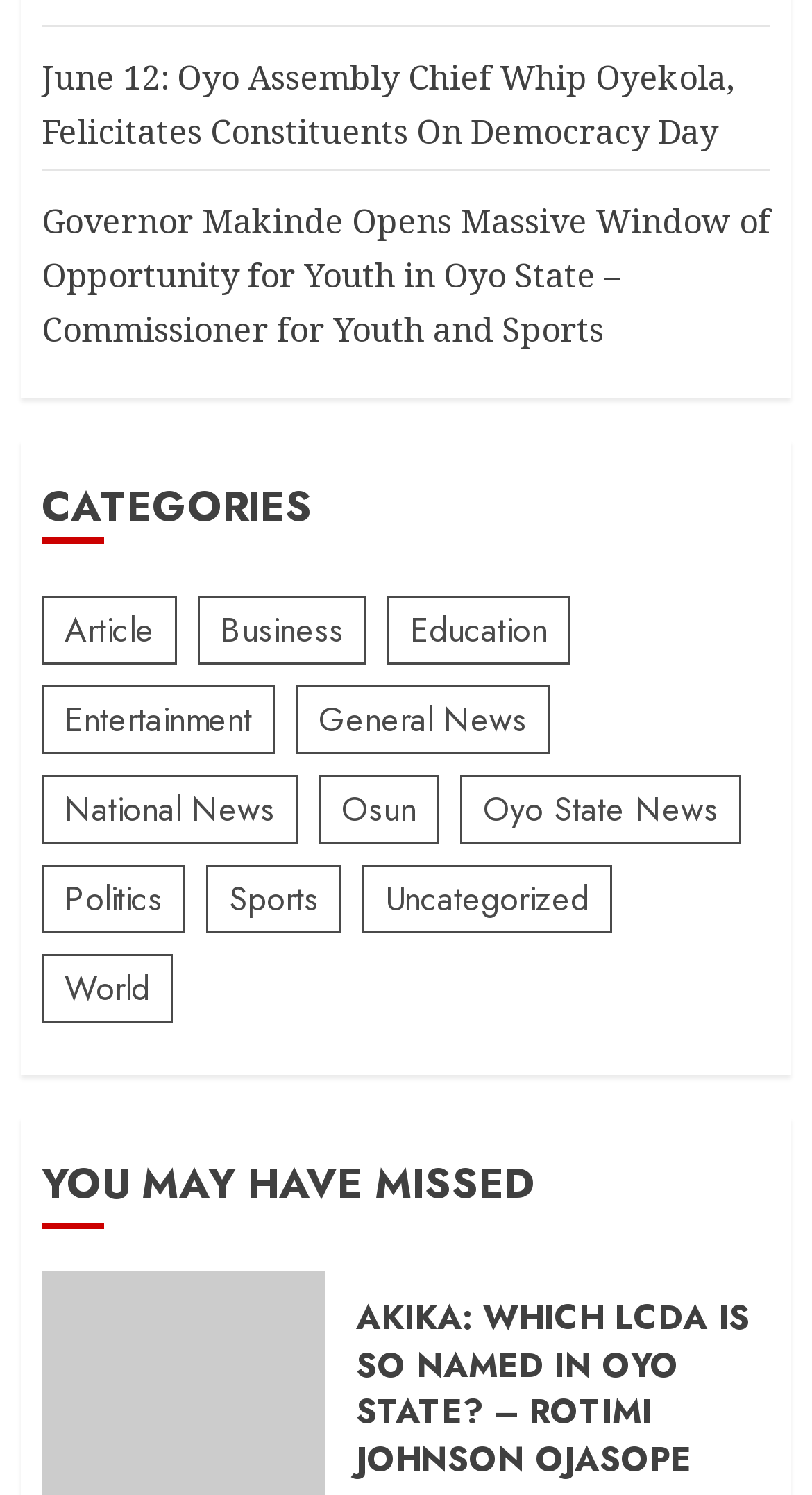Show me the bounding box coordinates of the clickable region to achieve the task as per the instruction: "Read about AKIKA: WHICH LCDA IS SO NAMED IN OYO STATE?".

[0.438, 0.866, 0.923, 0.993]